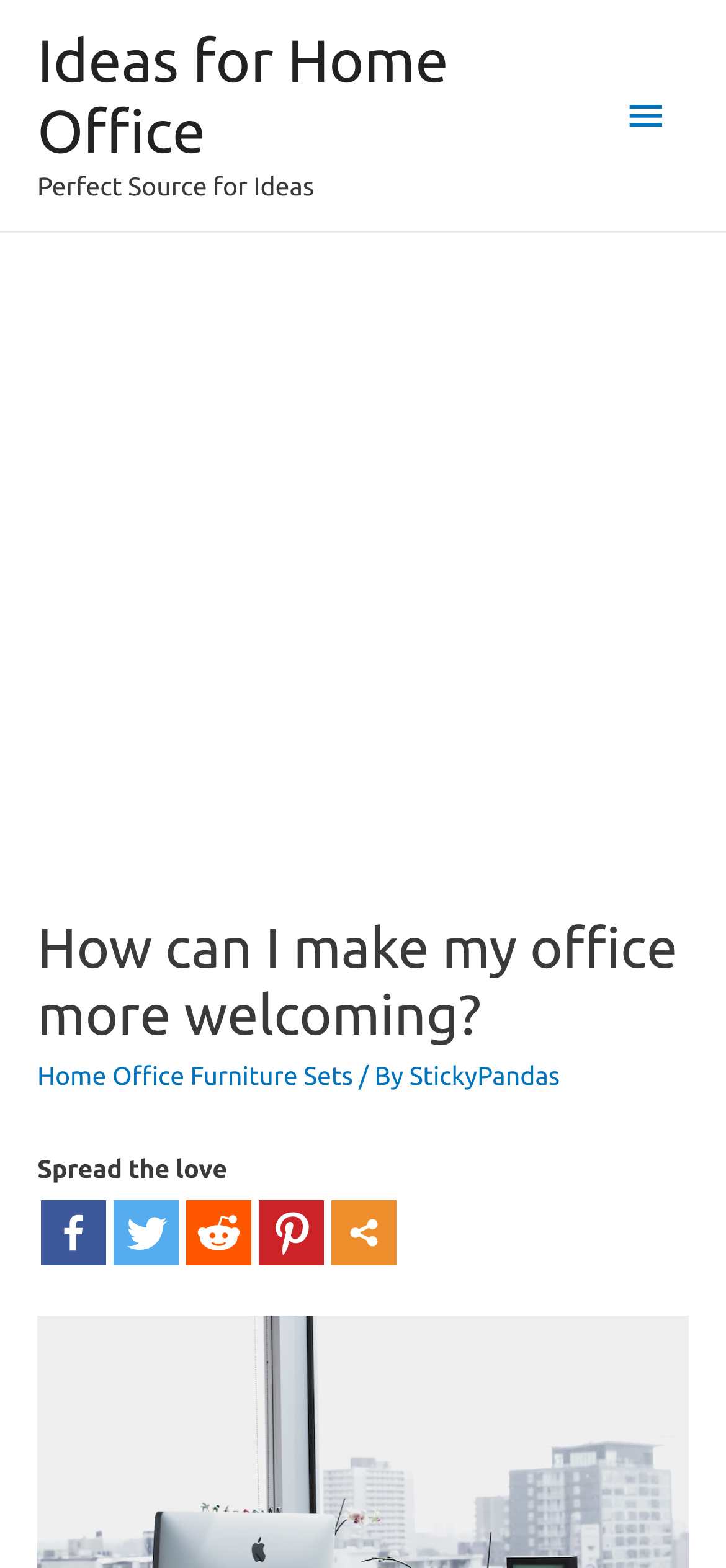What is the tone of the webpage?
Please respond to the question with as much detail as possible.

The webpage contains the phrase 'Spread the love', which has a positive connotation, suggesting that the tone of the webpage is encouraging and optimistic.